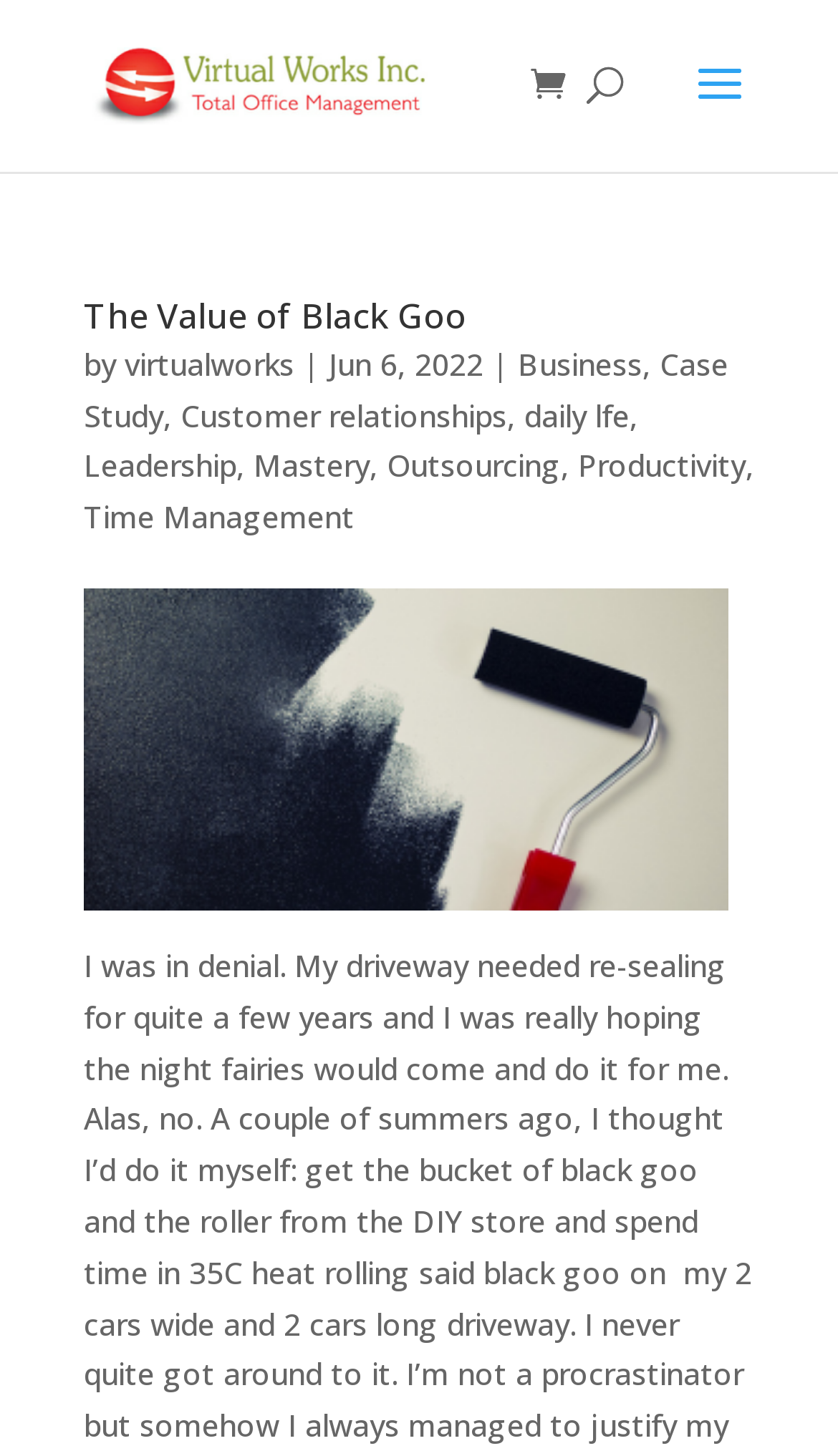Please answer the following question using a single word or phrase: Who is the author of the article 'The Value of Black Goo'?

virtualworks